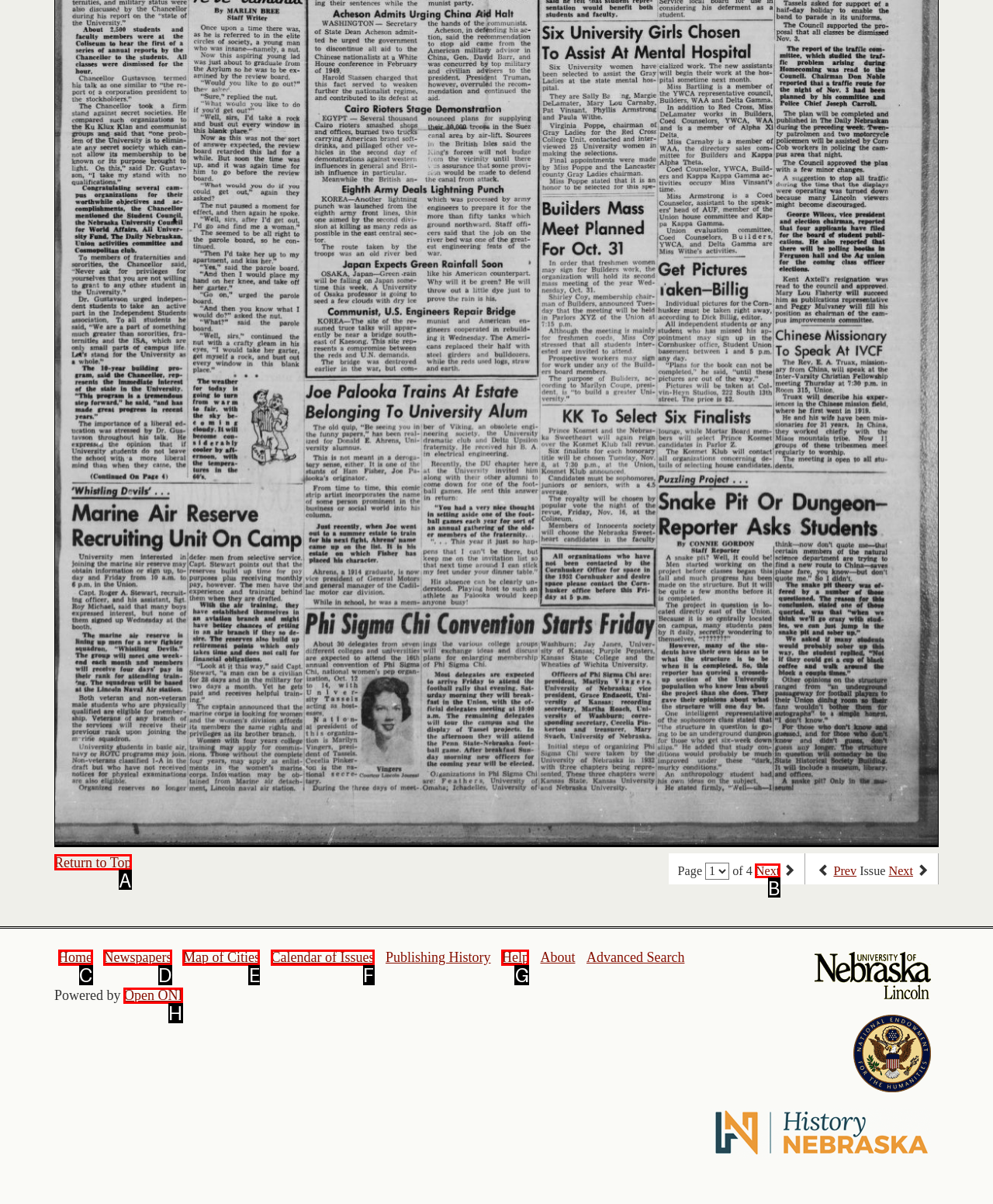From the given choices, determine which HTML element matches the description: Calendar of Issues. Reply with the appropriate letter.

F